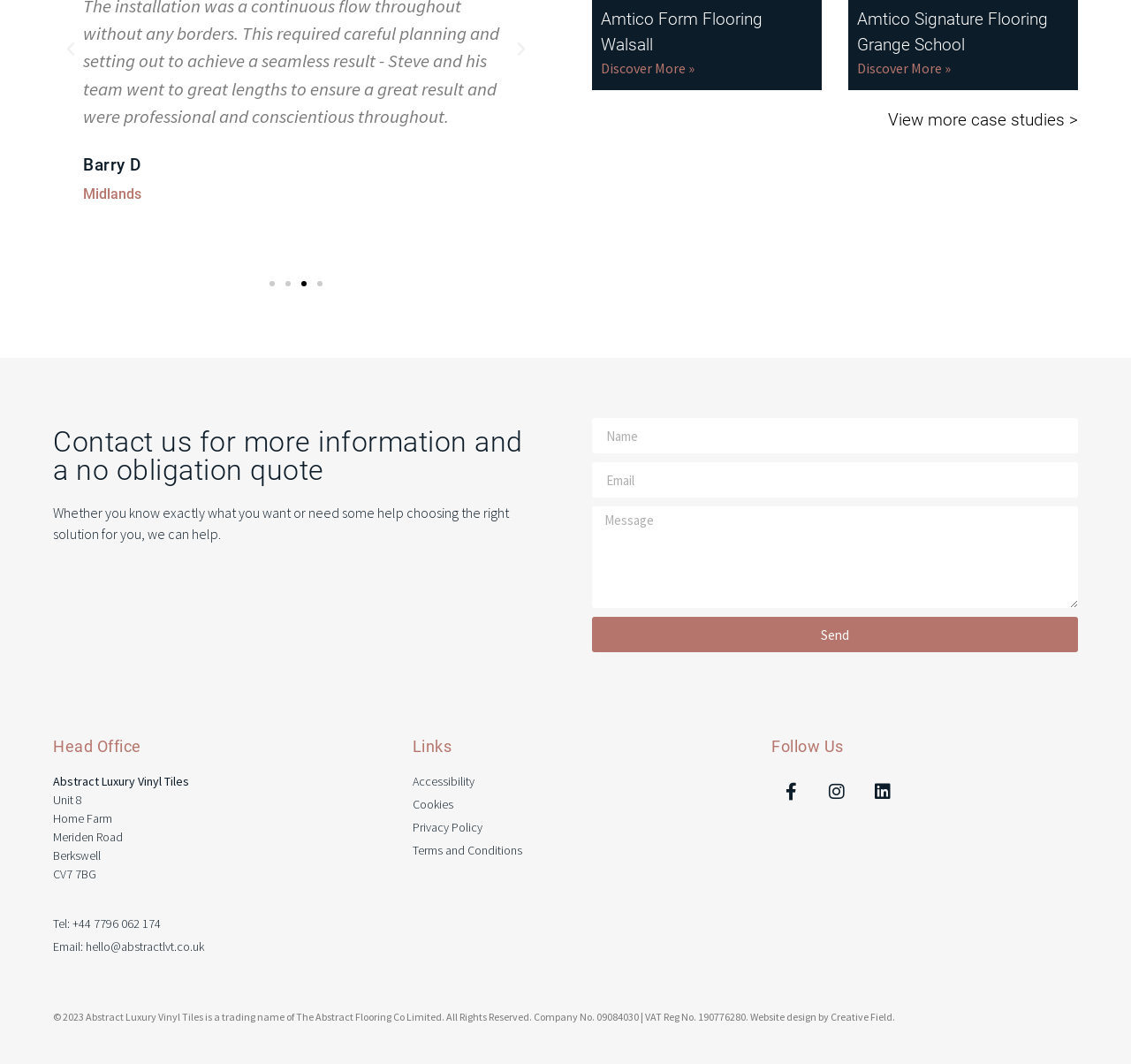Based on the image, provide a detailed and complete answer to the question: 
Where is the company's head office located?

The address of the head office is mentioned in the 'Head Office' section as 'Unit 8, Home Farm, Meriden Road, Berkswell, CV7 7BG'.